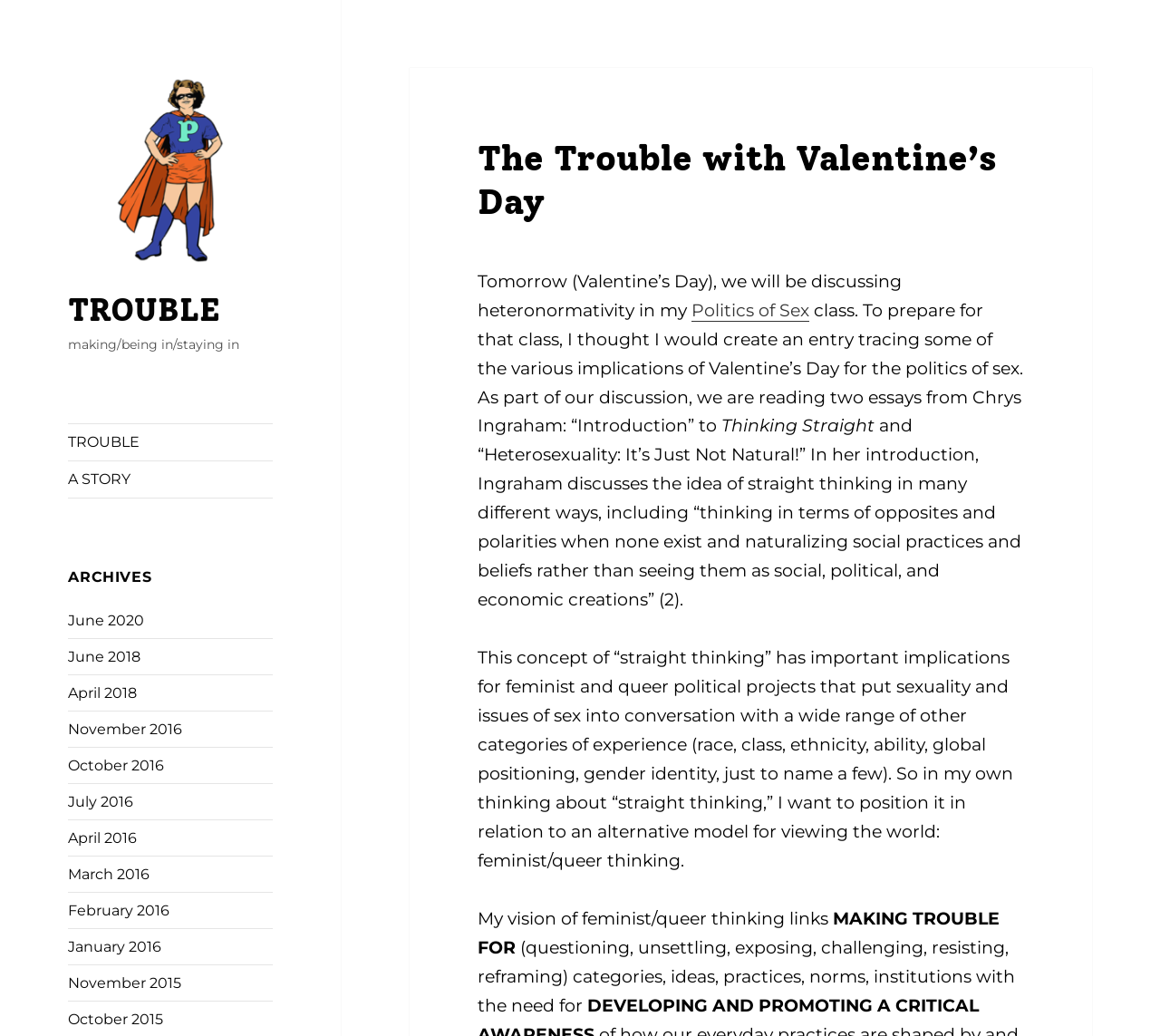What is the topic of discussion in the class?
Give a one-word or short phrase answer based on the image.

Heteronormativity